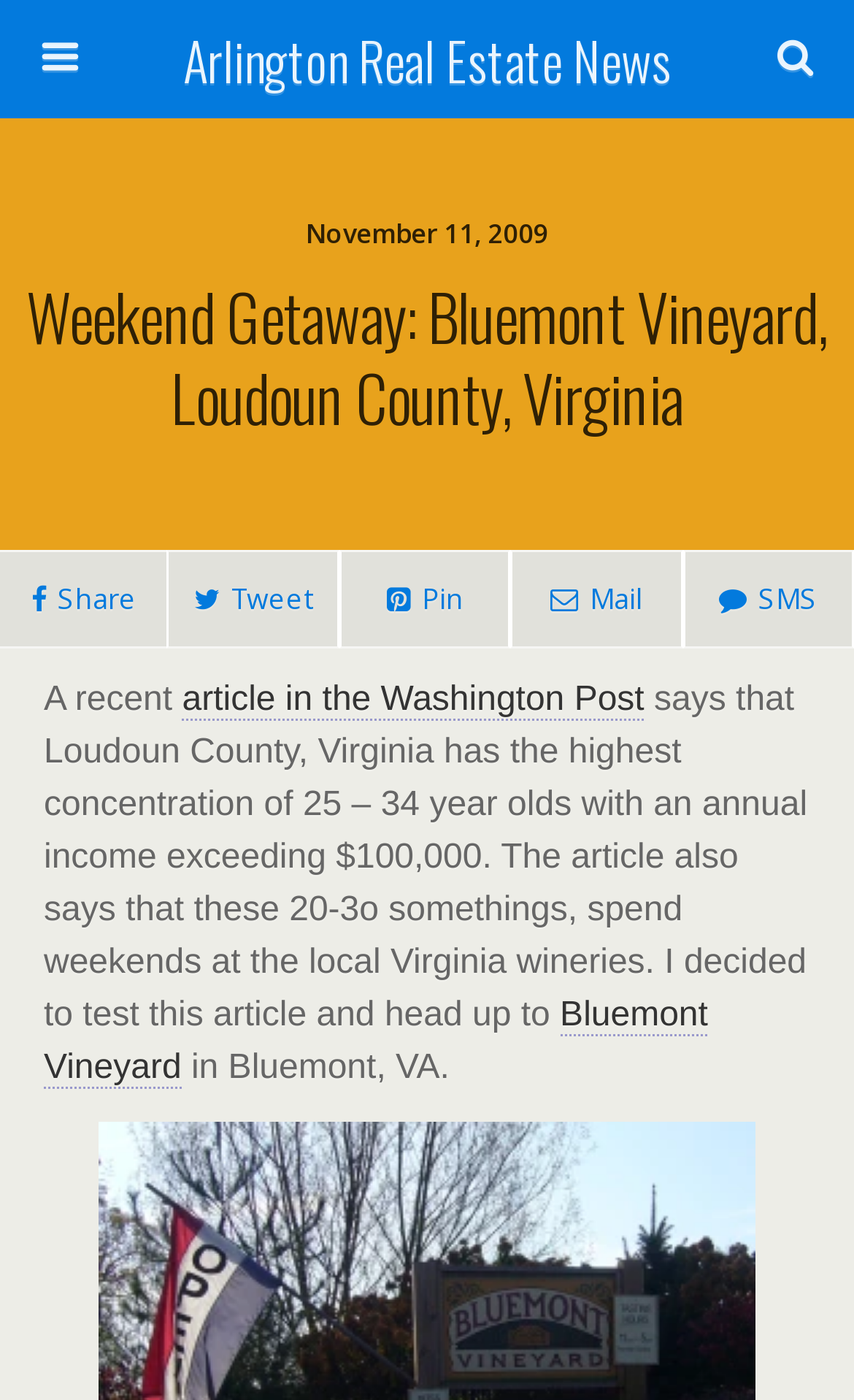What is the purpose of the textbox at the top?
Please give a detailed and thorough answer to the question, covering all relevant points.

I found the purpose of the textbox by reading the content of the textbox element which says 'Search this website…' and is located at the top of the webpage, next to a search button.